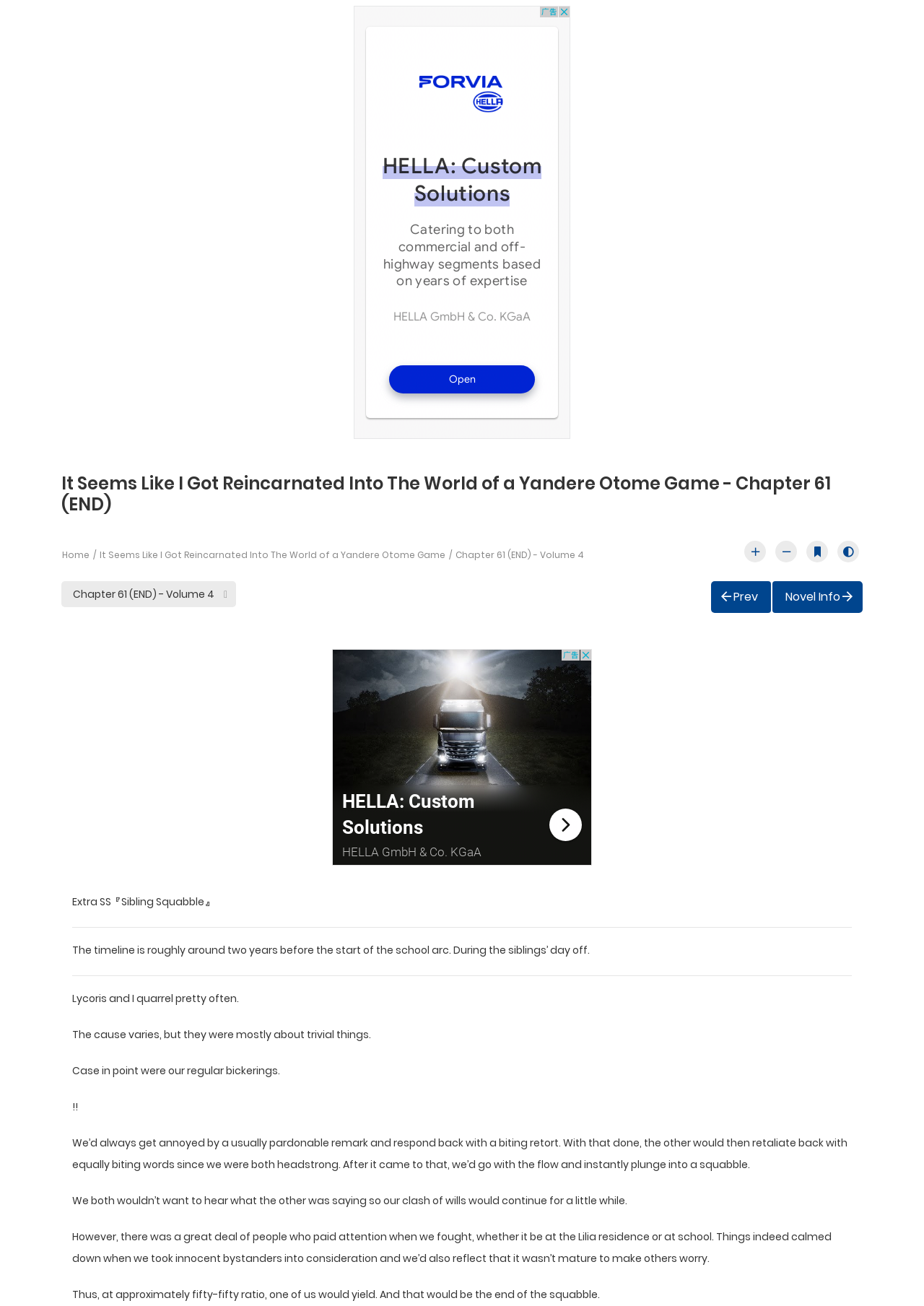Identify the bounding box coordinates of the region that should be clicked to execute the following instruction: "Click the 'Novel Info' link".

[0.836, 0.445, 0.934, 0.469]